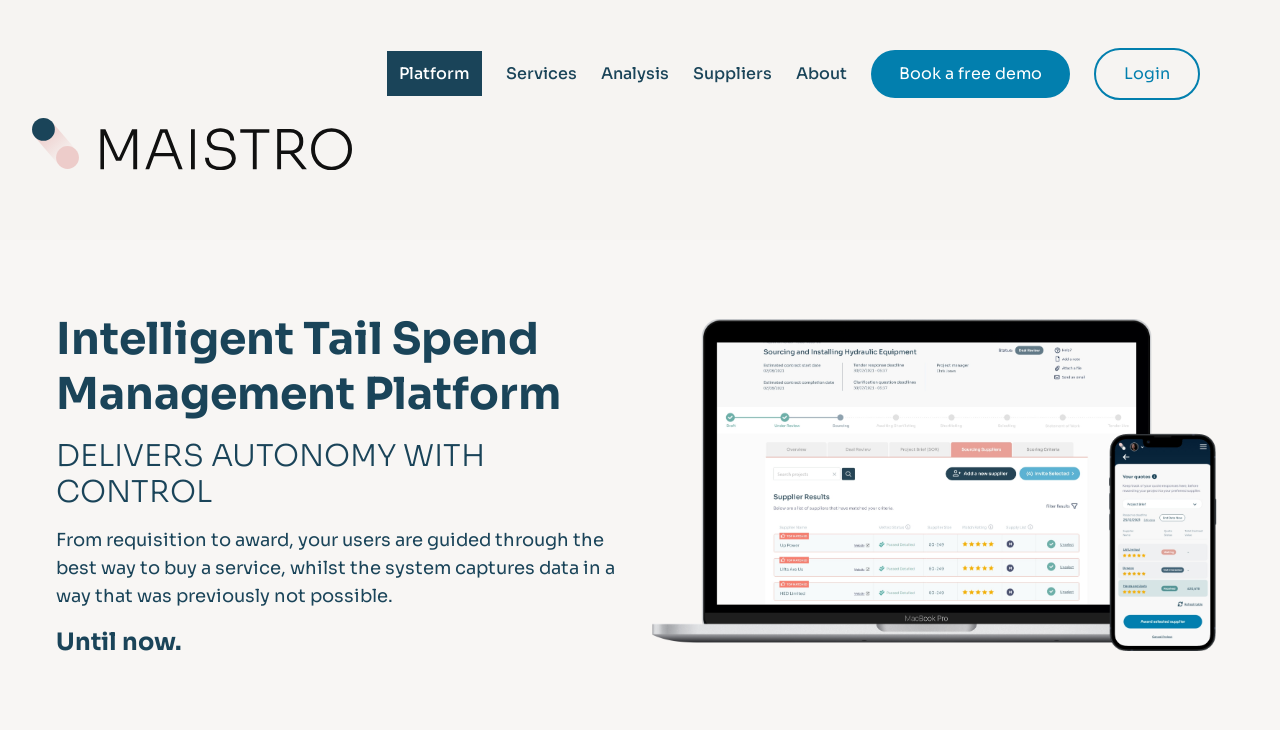Can you extract the primary headline text from the webpage?

Intelligent Tail Spend Management Platform